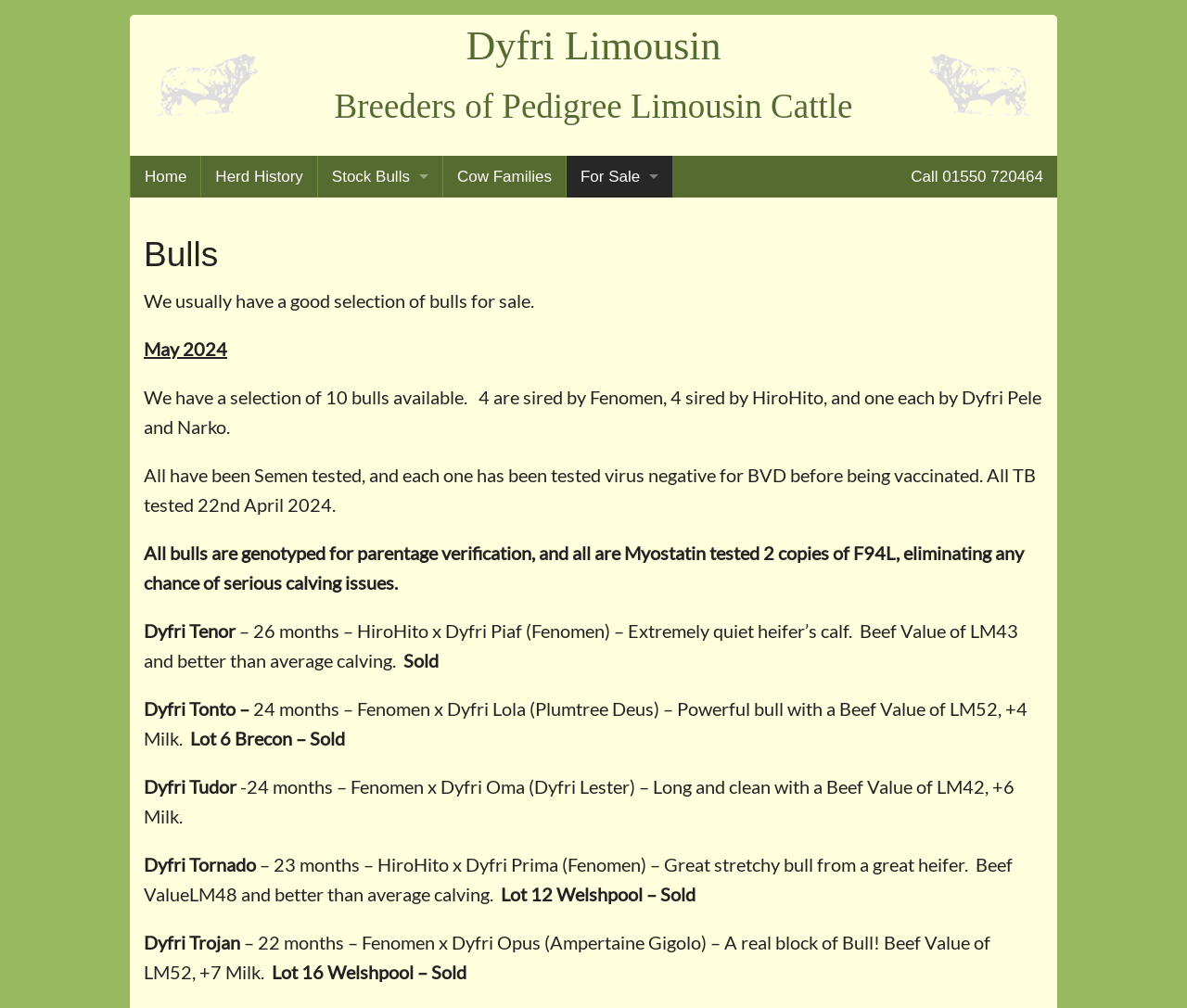Please determine the bounding box coordinates of the section I need to click to accomplish this instruction: "Click on the 'Home' link".

[0.11, 0.155, 0.169, 0.196]